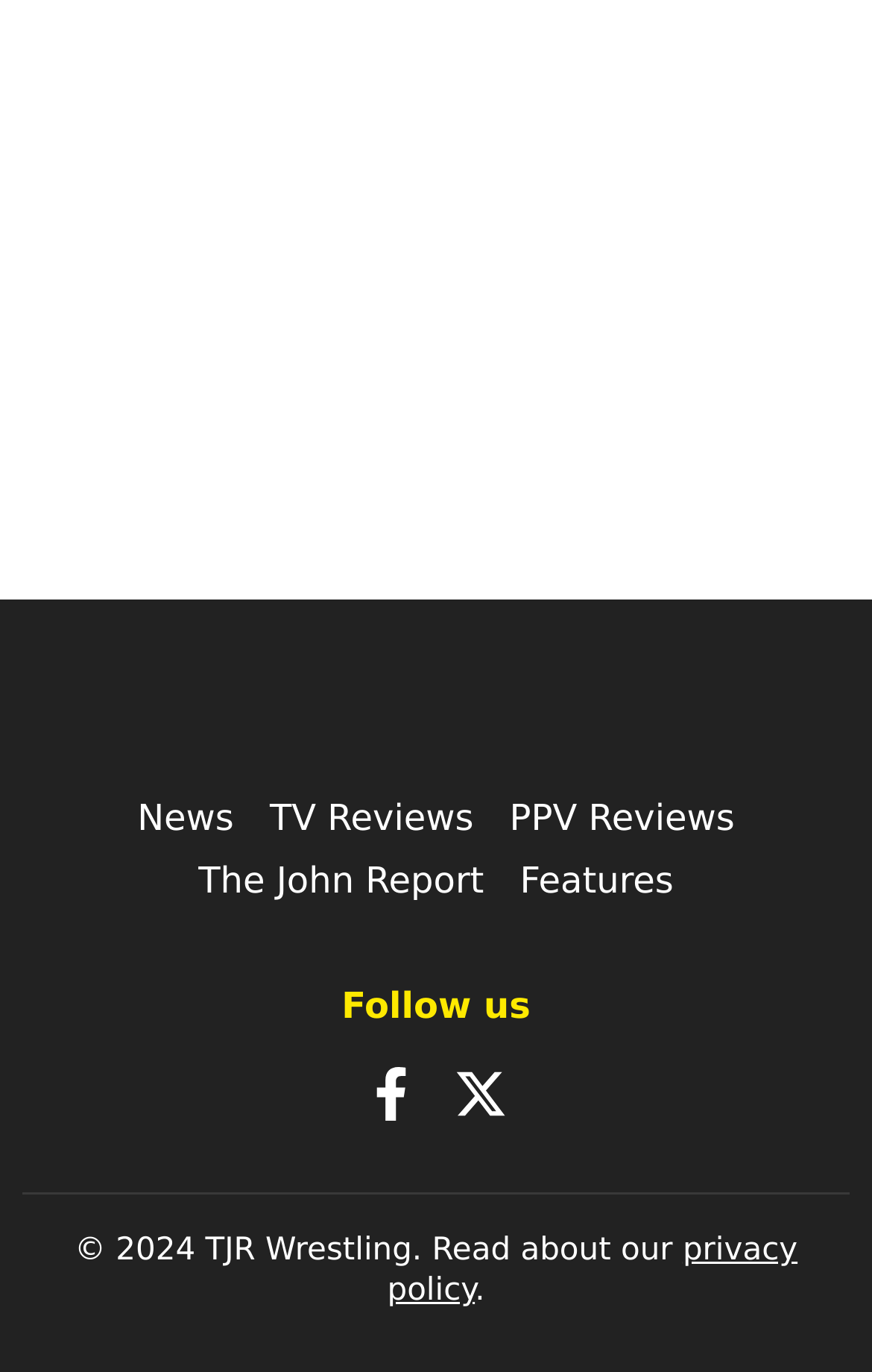Please provide a brief answer to the following inquiry using a single word or phrase:
What is the purpose of the link at the bottom?

Privacy policy